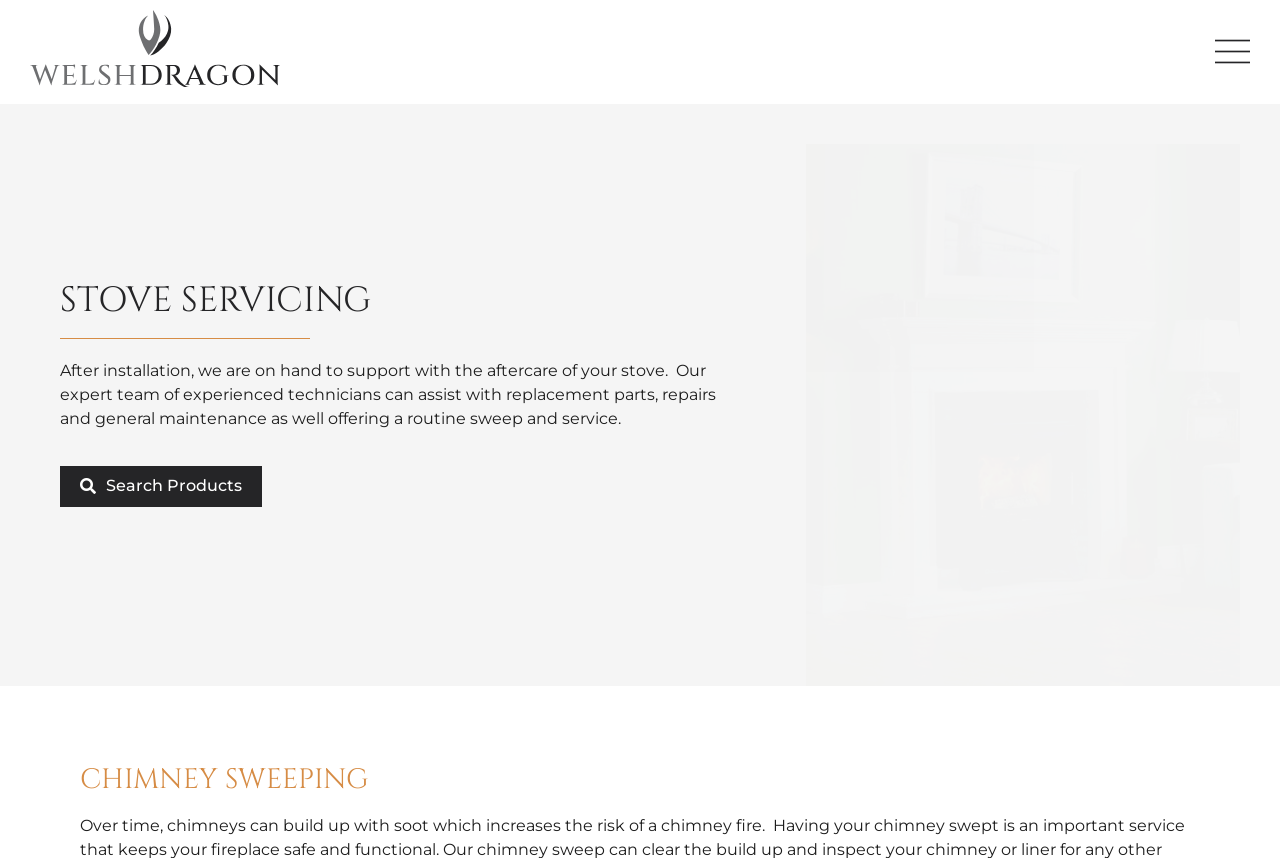What is the topic of the second heading on the webpage?
Refer to the image and give a detailed answer to the query.

The second heading element on the webpage has the text 'CHIMNEY SWEEPING', which suggests that this section of the webpage is about the chimney sweeping services offered by Welsh Dragon Ammanford.